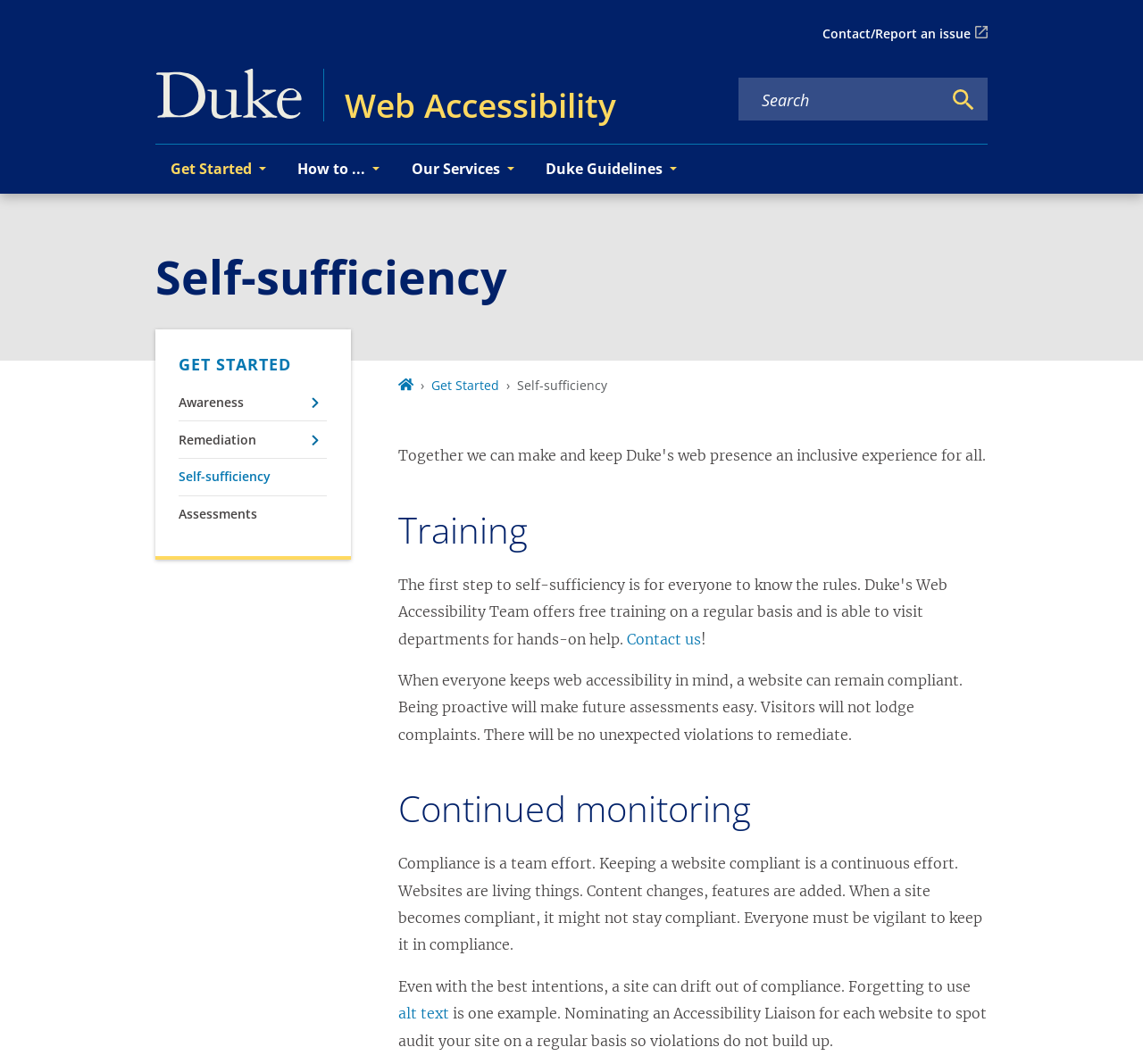Can you find the bounding box coordinates for the element to click on to achieve the instruction: "Get started with web accessibility"?

[0.136, 0.136, 0.247, 0.182]